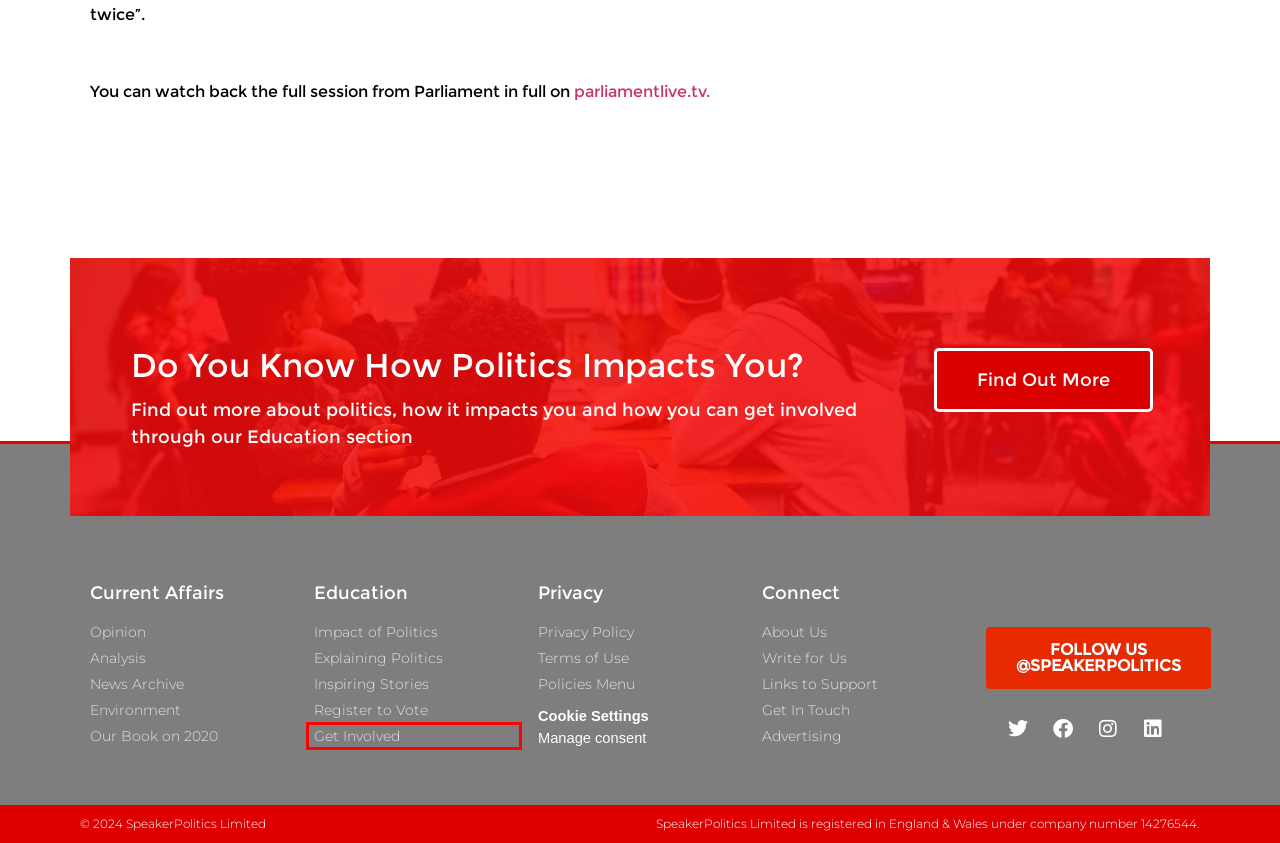Examine the screenshot of a webpage with a red bounding box around a UI element. Select the most accurate webpage description that corresponds to the new page after clicking the highlighted element. Here are the choices:
A. Policies - The Speaker
B. Get Involved - The Speaker
C. Contribute - The Speaker
D. Impact Of Politics - The Speaker
E. Analysis - The Speaker
F. Register to vote - GOV.UK
G. Links to Support - The Speaker
H. Terms Of Use - The Speaker

B